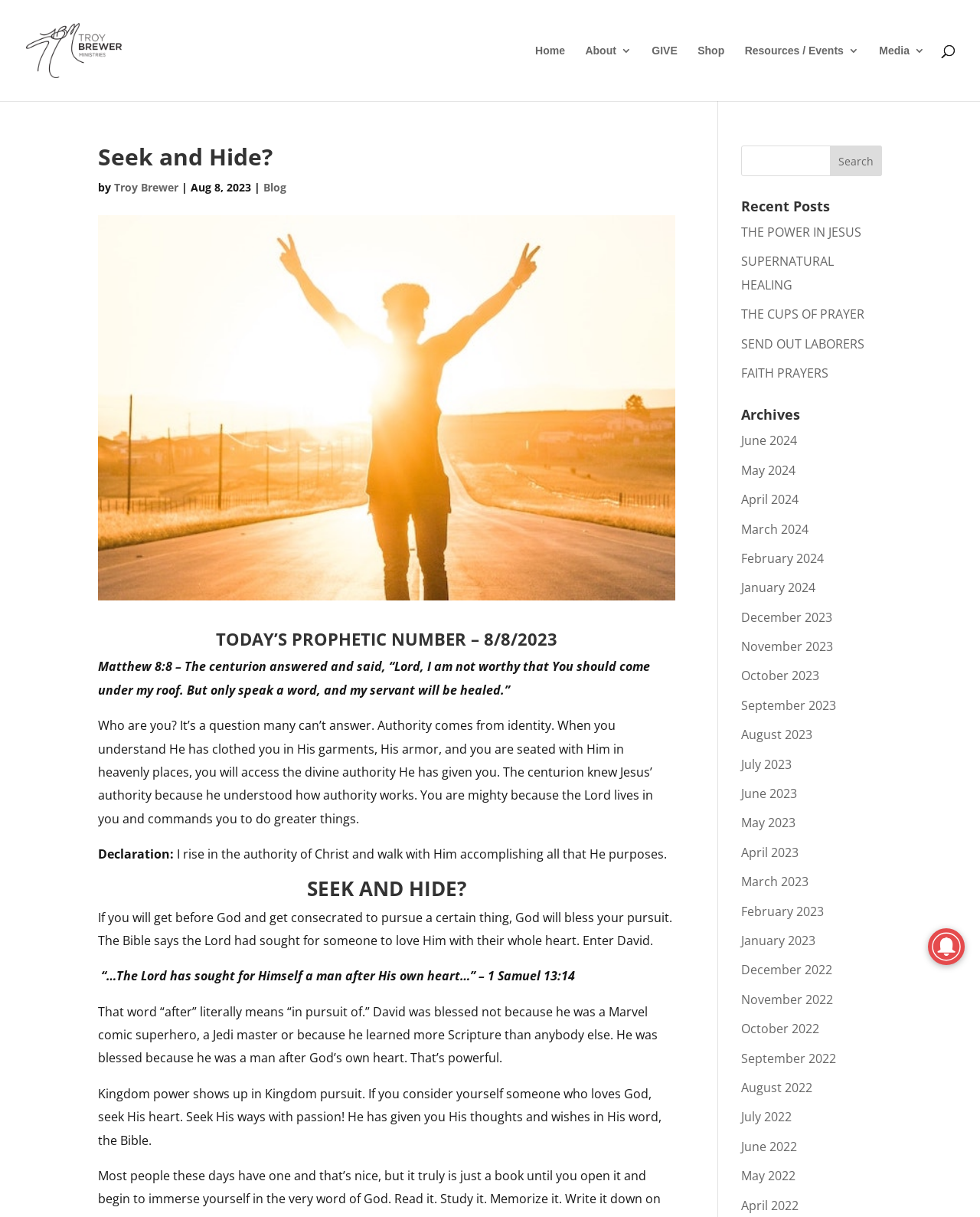Use one word or a short phrase to answer the question provided: 
What is the name of the ministry?

Troy Brewer Ministries